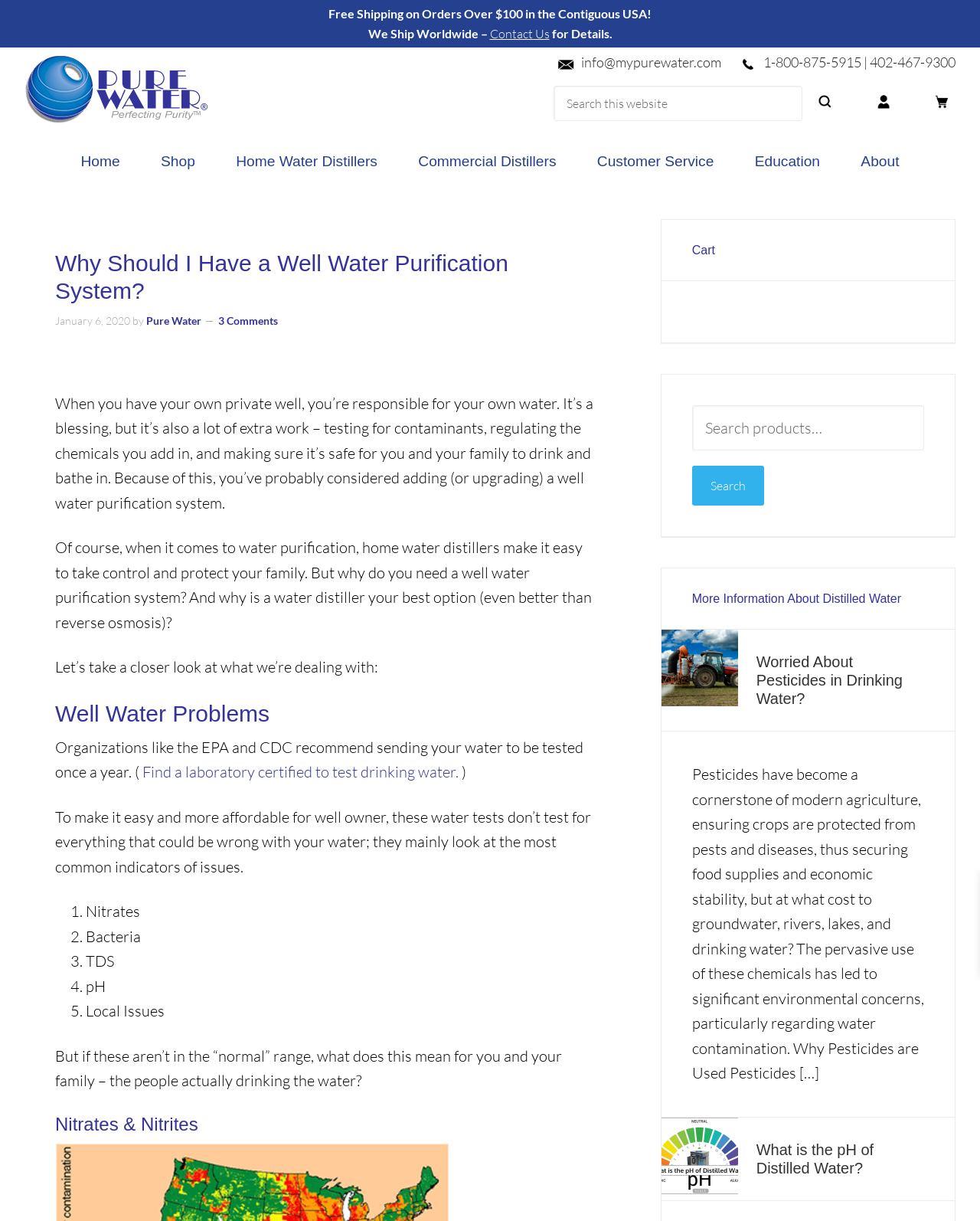Analyze the image and deliver a detailed answer to the question: Why is it important to test well water regularly?

The webpage emphasizes the importance of regular testing to identify potential health risks associated with consuming contaminated well water. It highlights the need for well owners to take responsibility for ensuring their water is safe, as it can affect the health and well-being of their families.